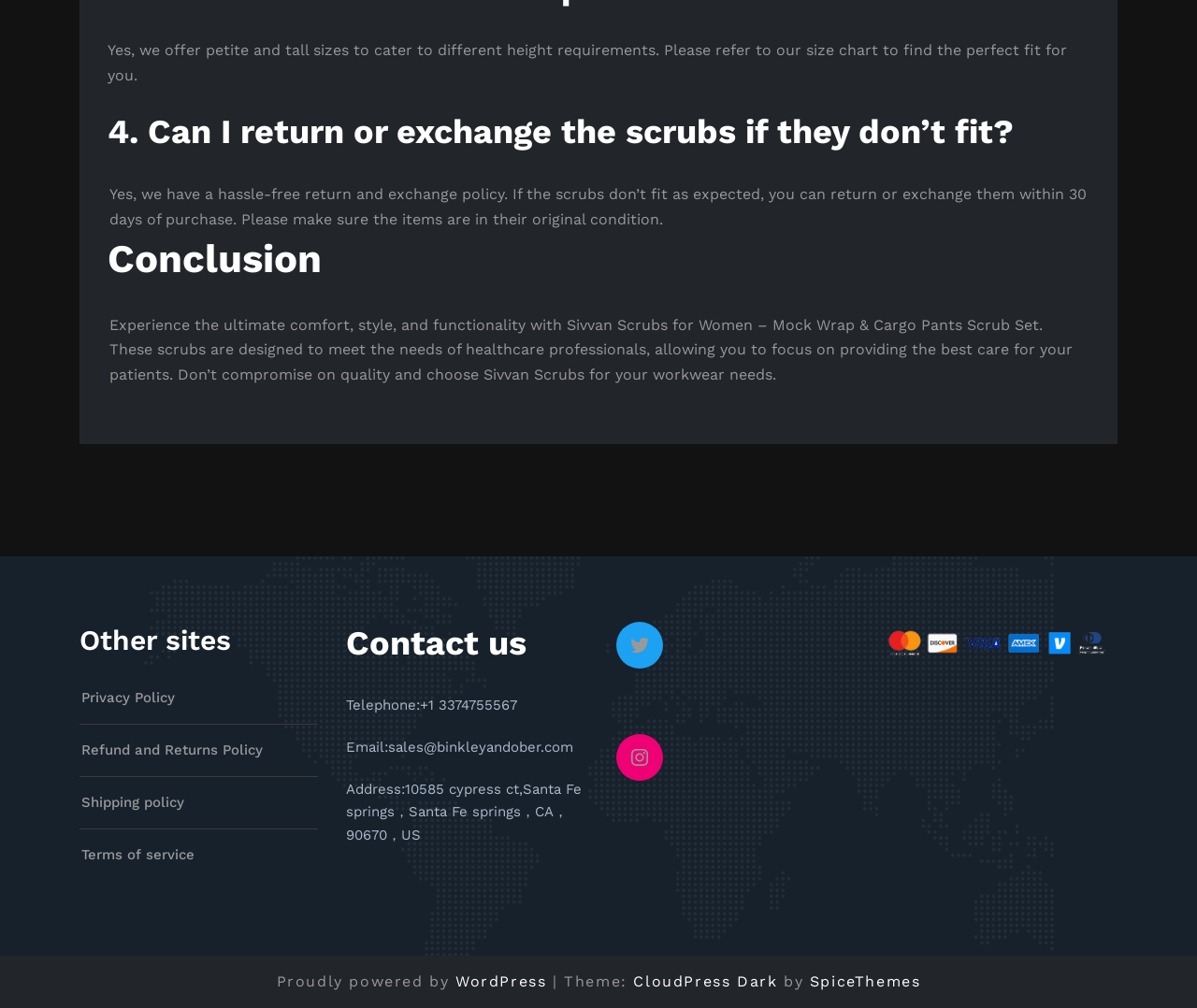Determine the bounding box coordinates of the region I should click to achieve the following instruction: "View our Instagram page". Ensure the bounding box coordinates are four float numbers between 0 and 1, i.e., [left, top, right, bottom].

[0.52, 0.735, 0.548, 0.768]